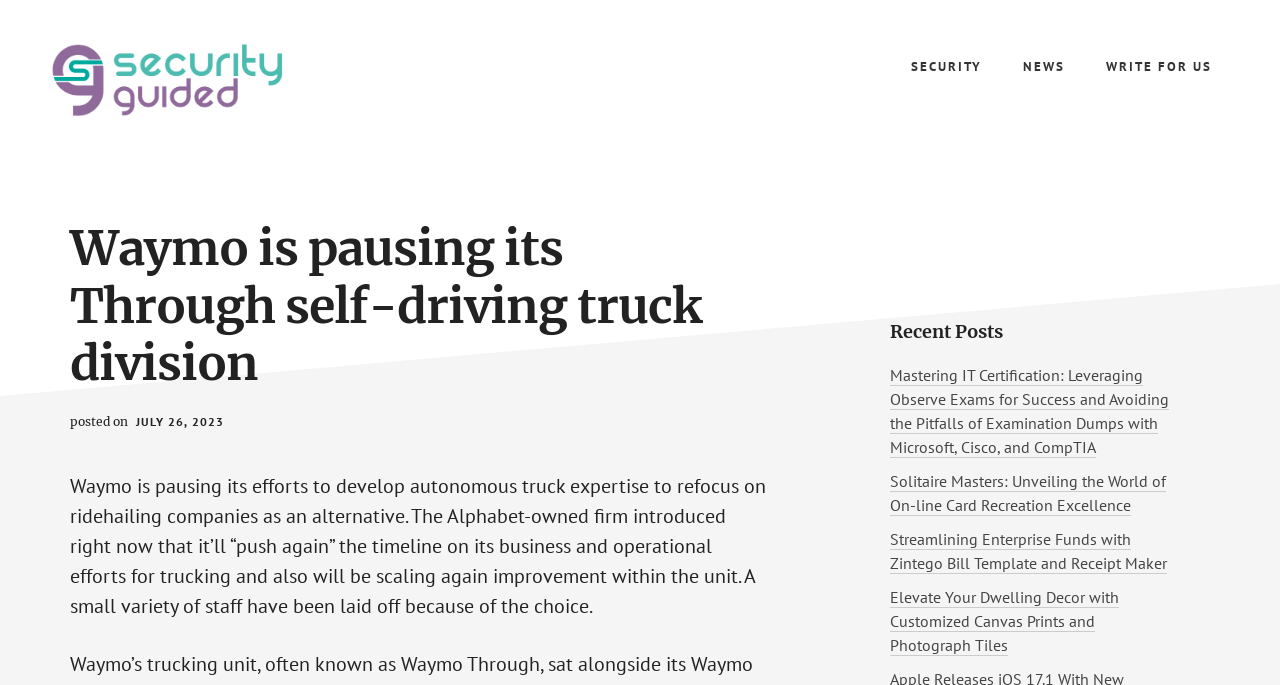Provide a one-word or short-phrase answer to the question:
What is the category of the link 'SECURITY'?

navigation